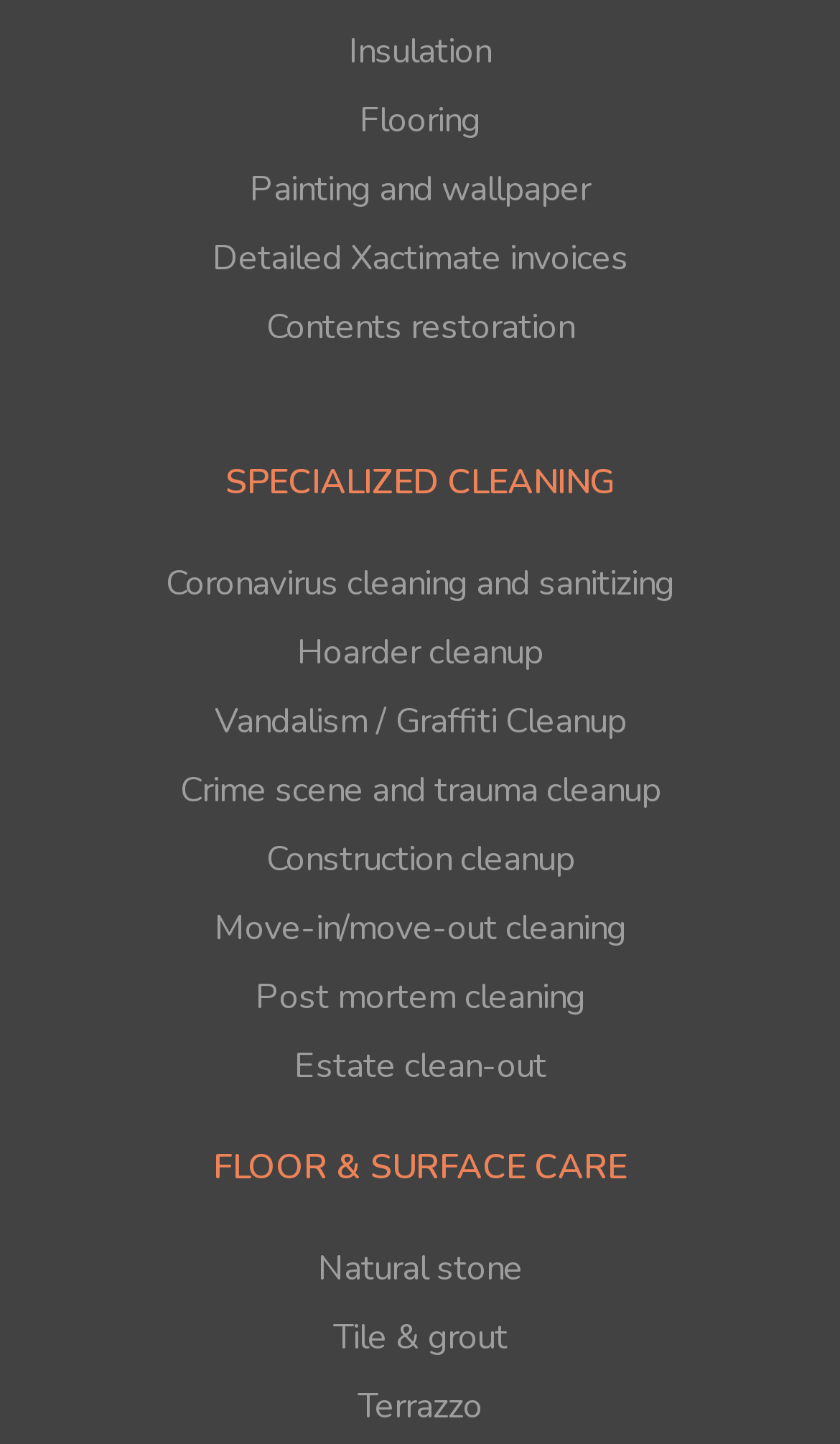What is the last service listed?
Provide a concise answer using a single word or phrase based on the image.

Terrazzo